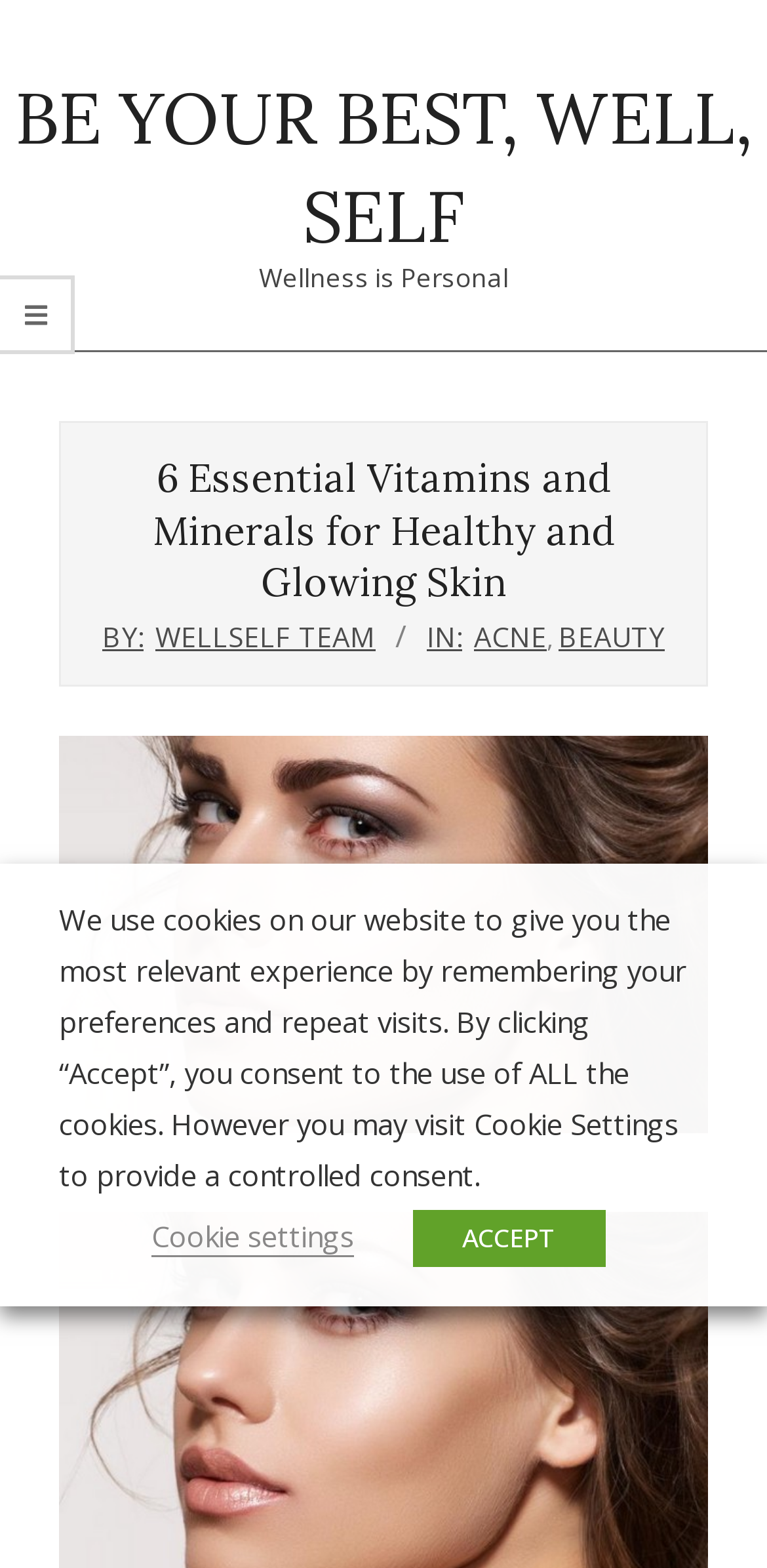Describe the webpage in detail, including text, images, and layout.

The webpage is about the importance of vitamins and minerals for healthy and glowing skin. At the top left, there is a link to the website's homepage, "BE YOUR BEST, WELL, SELF", which takes up most of the top section. Below it, there is a static text "Wellness is Personal" centered on the page. 

To the right of the website's homepage link, there is a small icon represented by "\uf0c9". Below this icon, there is a heading that reads "6 Essential Vitamins and Minerals for Healthy and Glowing Skin", which spans most of the page width. 

Under the heading, there is a byline that reads "BY: WELLSELF TEAM" on the left, and a series of links on the right, including "ACNE" and "BEAUTY", separated by commas. 

At the bottom of the page, there is a cookie consent dialog with a static text that explains the use of cookies on the website. Below the text, there are two buttons, "Cookie settings" and "ACCEPT", which allow users to manage their cookie preferences.